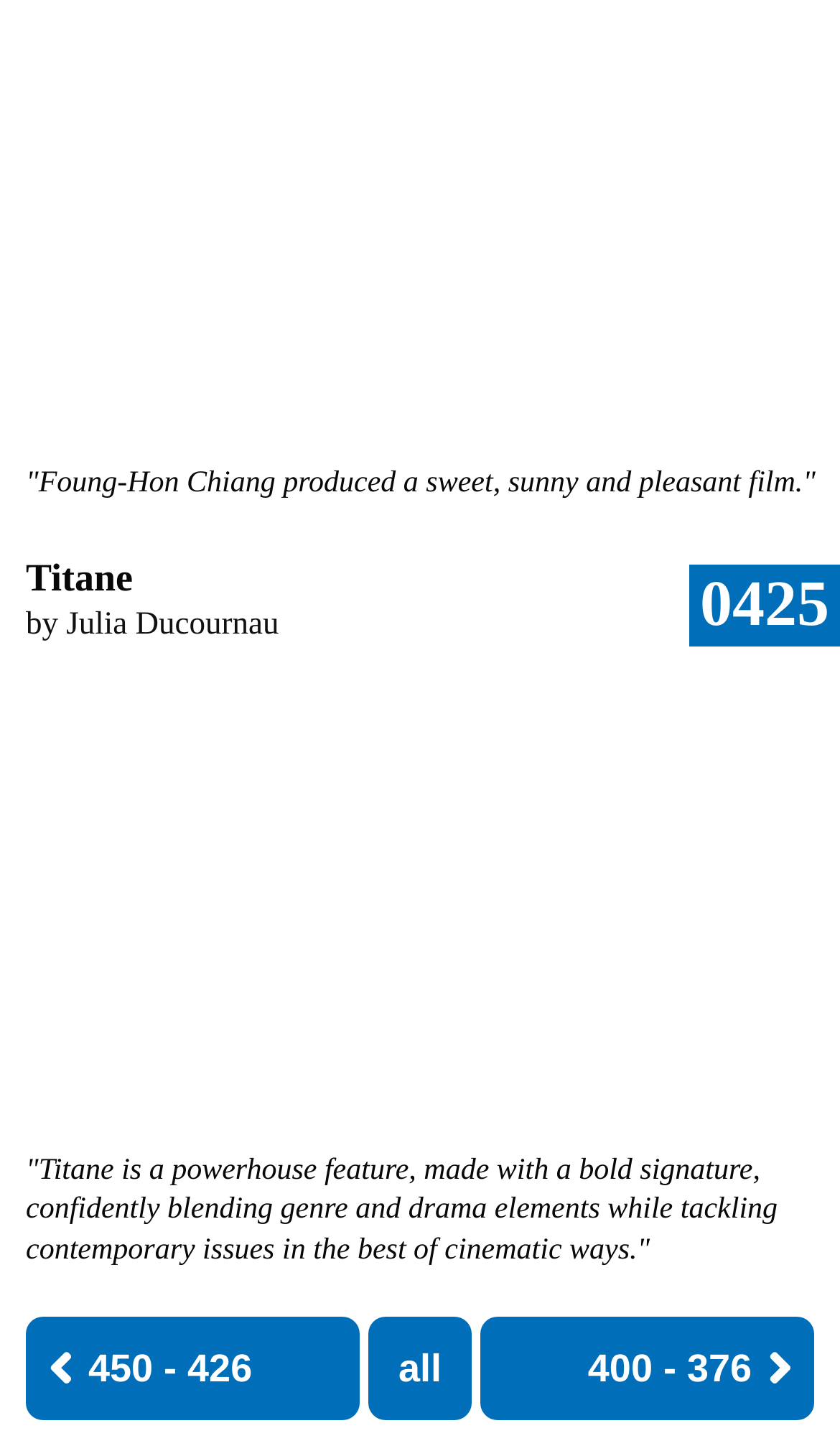Bounding box coordinates are to be given in the format (top-left x, top-left y, bottom-right x, bottom-right y). All values must be floating point numbers between 0 and 1. Provide the bounding box coordinate for the UI element described as: all

[0.438, 0.911, 0.562, 0.982]